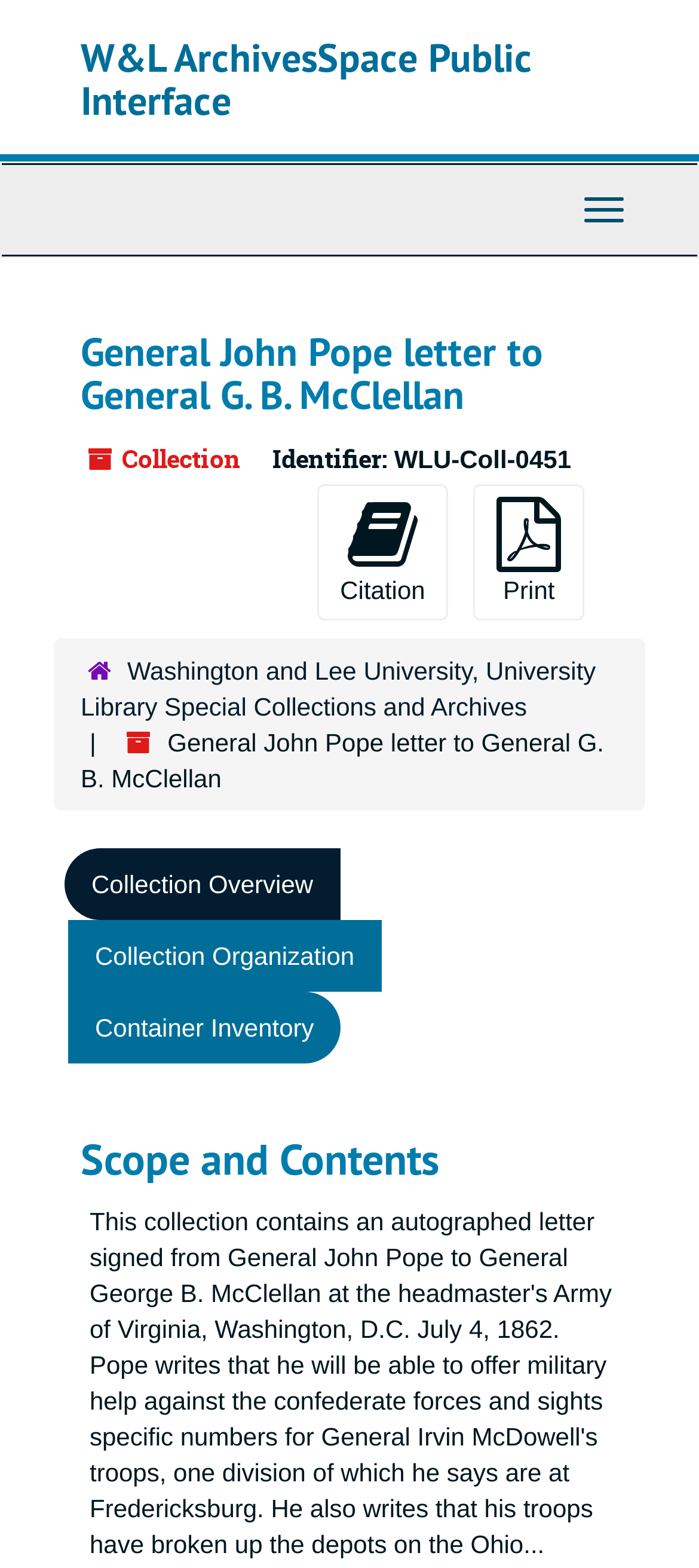From the element description Collection Overview, predict the bounding box coordinates of the UI element. The coordinates must be specified in the format (top-left x, top-left y, bottom-right x, bottom-right y) and should be within the 0 to 1 range.

[0.092, 0.541, 0.486, 0.587]